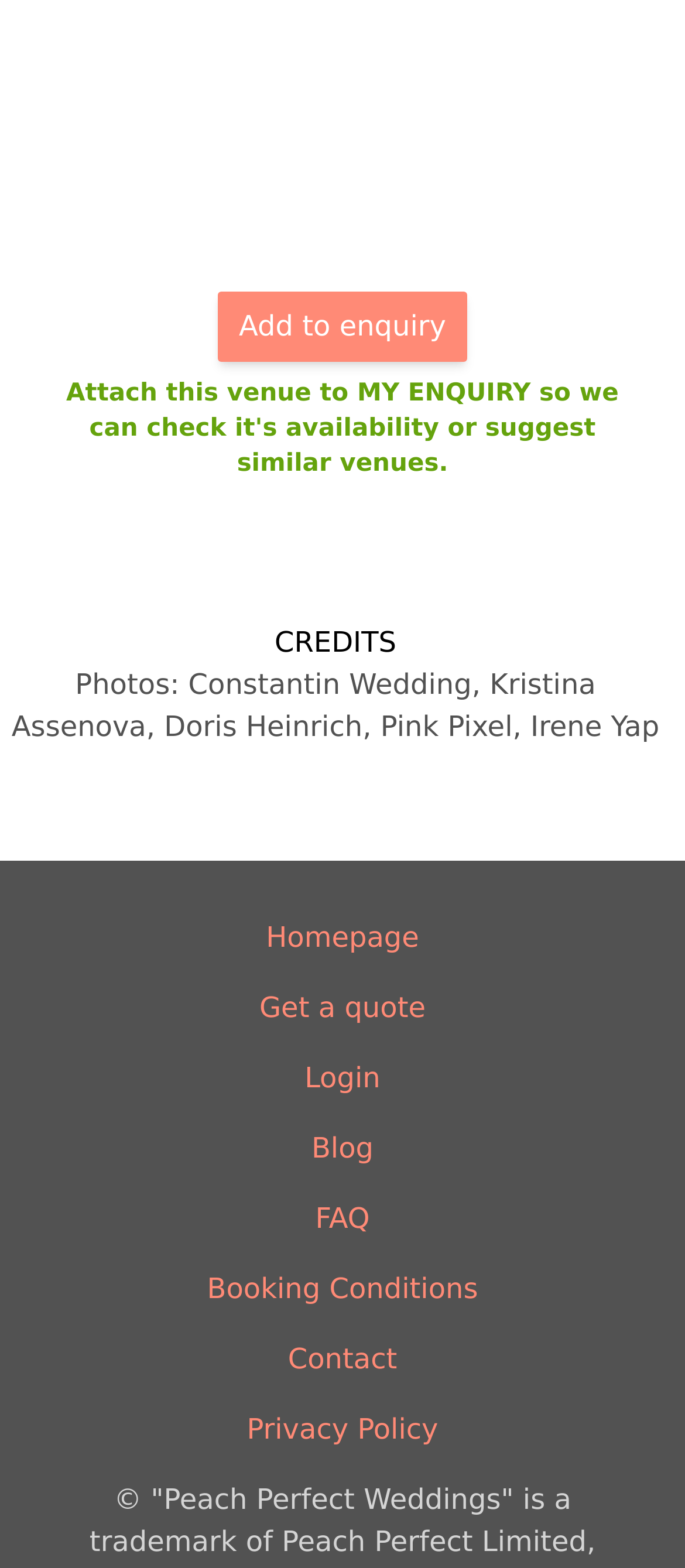Please locate the clickable area by providing the bounding box coordinates to follow this instruction: "Browse the 'テーマ' category".

None